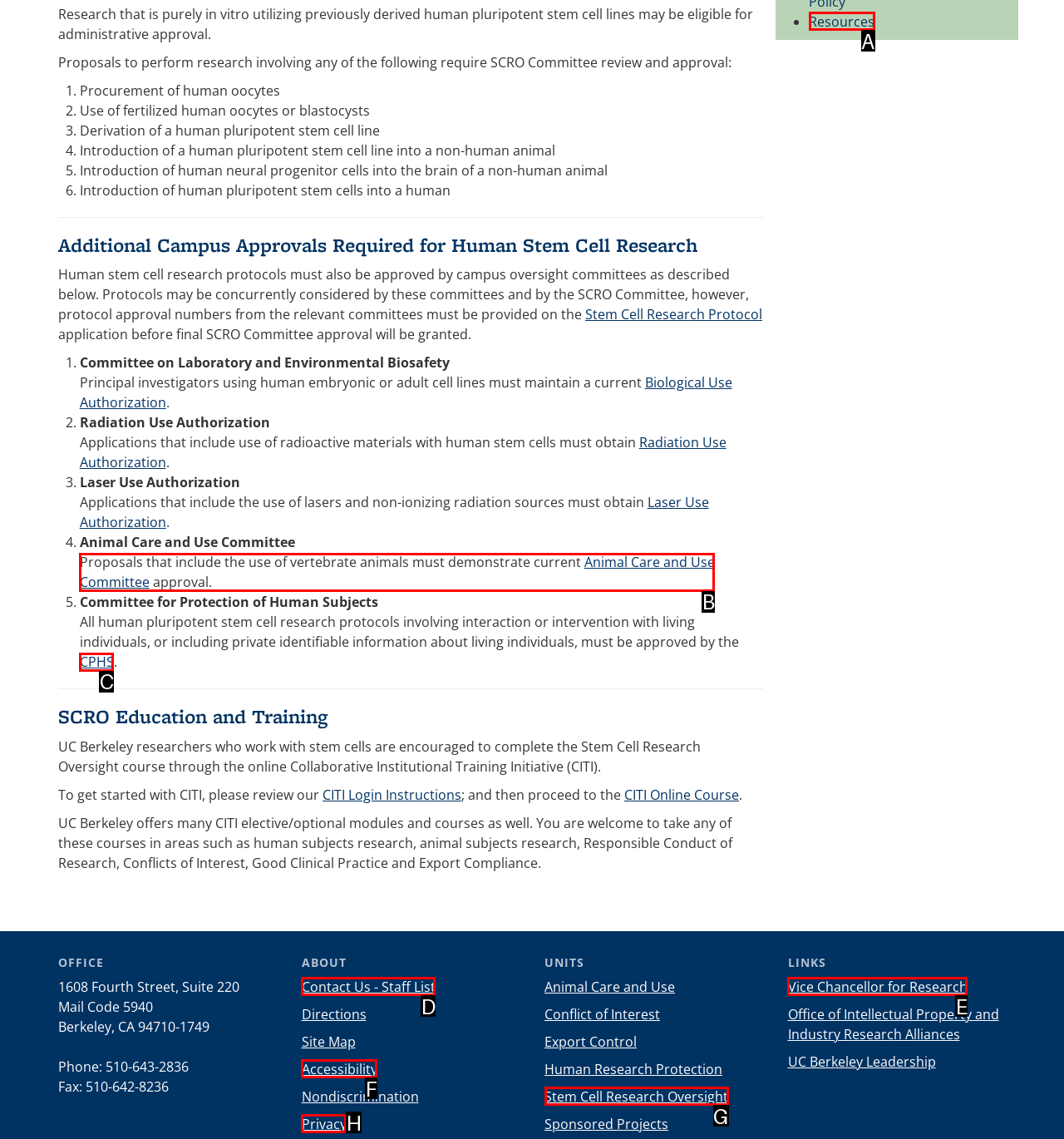Match the HTML element to the description: CPHS. Answer with the letter of the correct option from the provided choices.

C